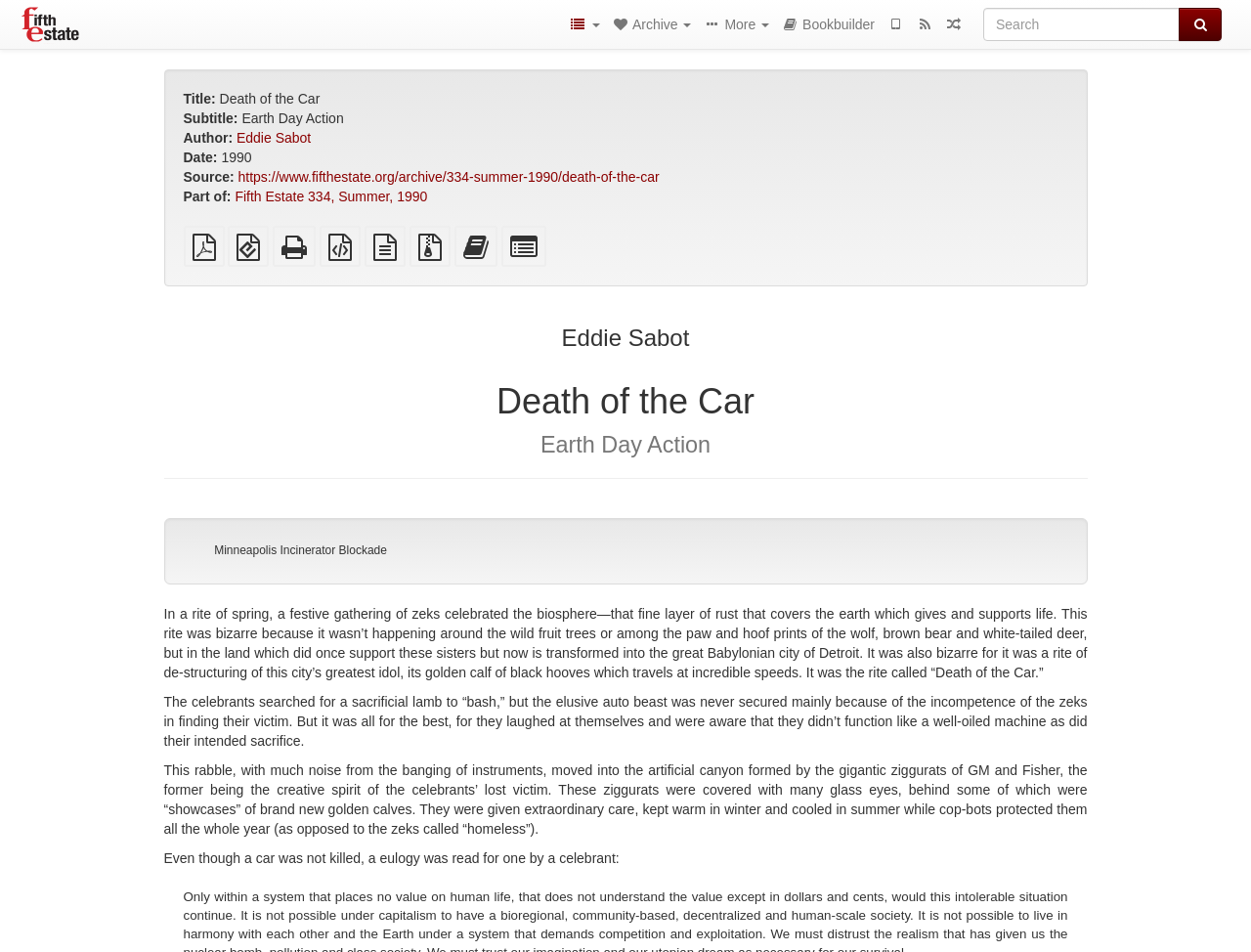Please identify the bounding box coordinates of the element's region that should be clicked to execute the following instruction: "Read the article by Eddie Sabot". The bounding box coordinates must be four float numbers between 0 and 1, i.e., [left, top, right, bottom].

[0.189, 0.137, 0.249, 0.153]